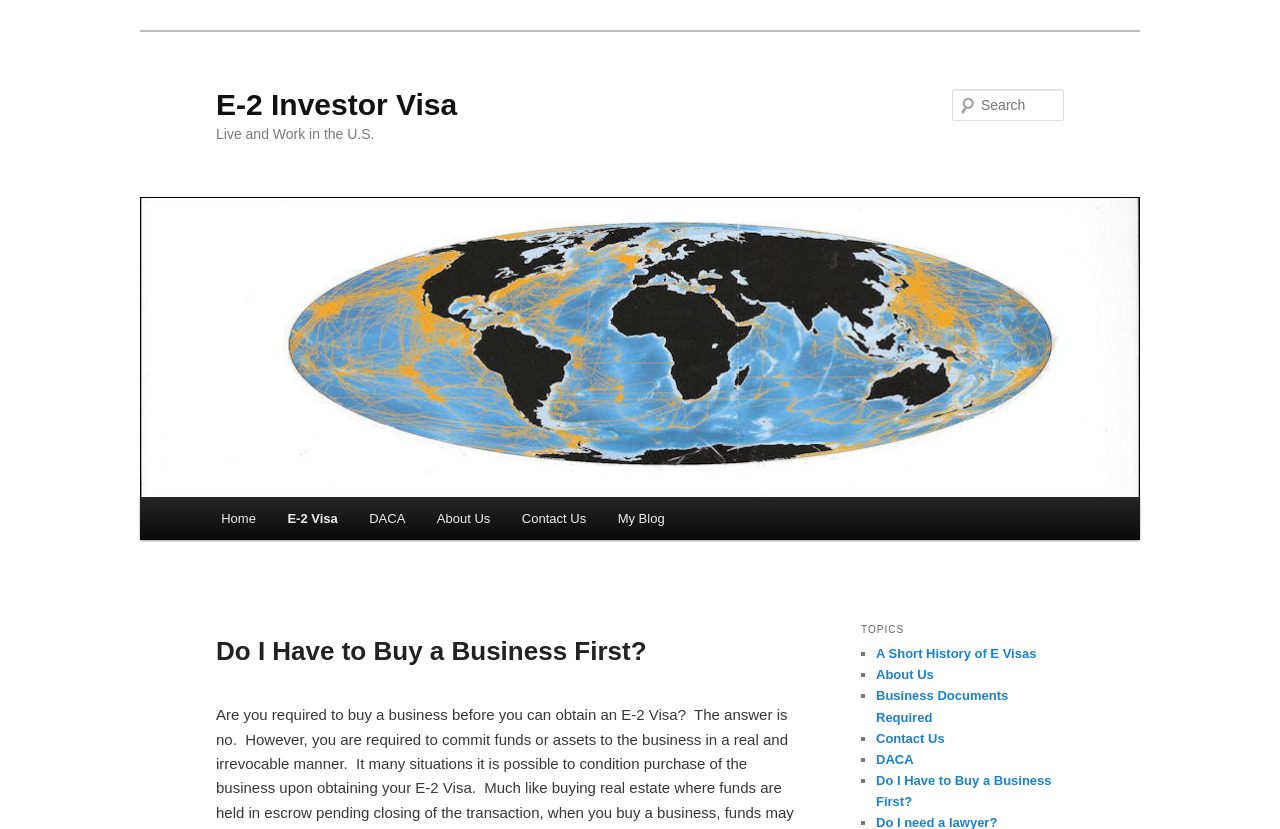Find the bounding box coordinates of the clickable area that will achieve the following instruction: "Learn about A Short History of E Visas".

[0.684, 0.779, 0.81, 0.798]